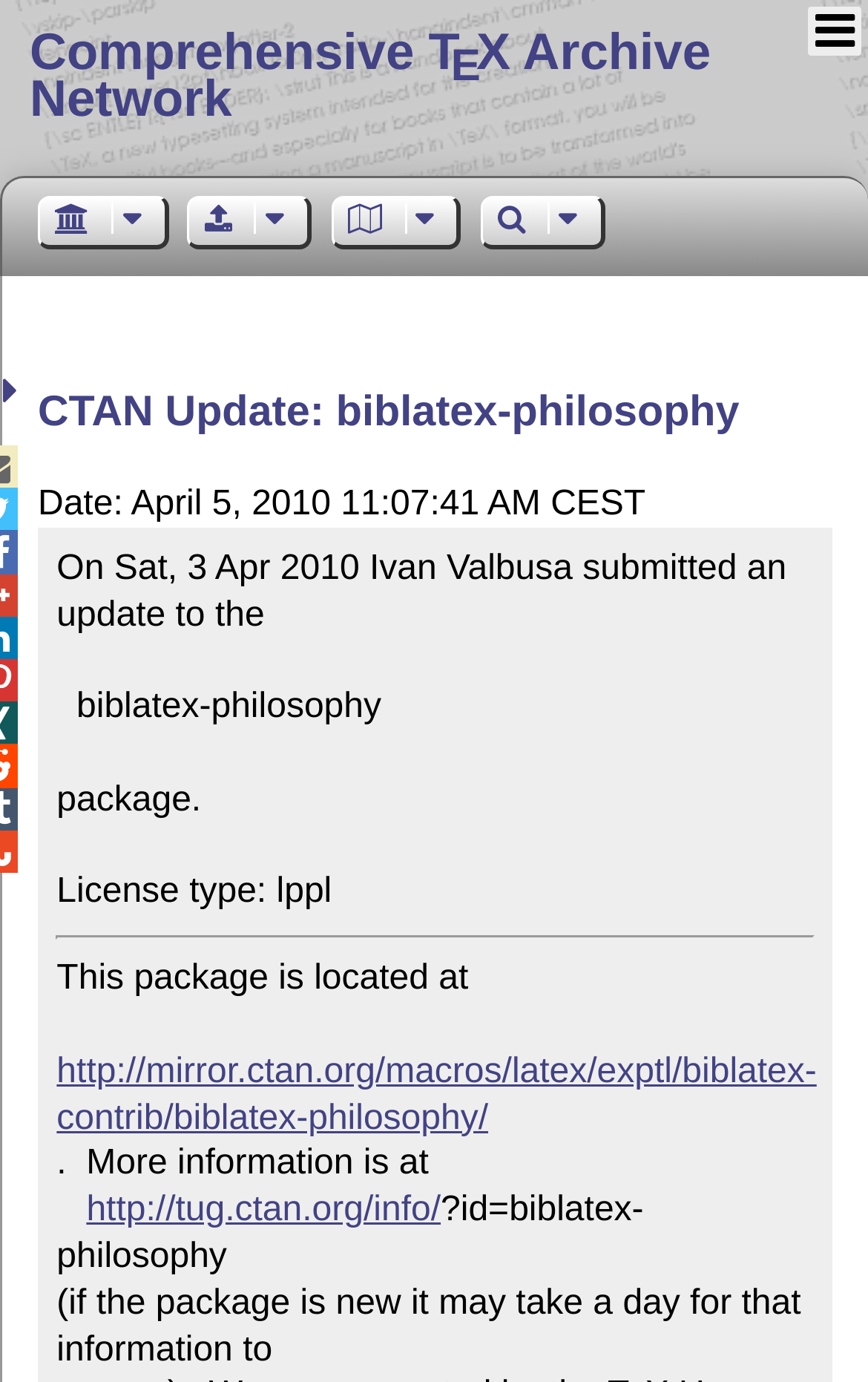Identify the bounding box for the UI element described as: "parent_node:  title="Toggle share"". The coordinates should be four float numbers between 0 and 1, i.e., [left, top, right, bottom].

[0.003, 0.268, 0.03, 0.299]